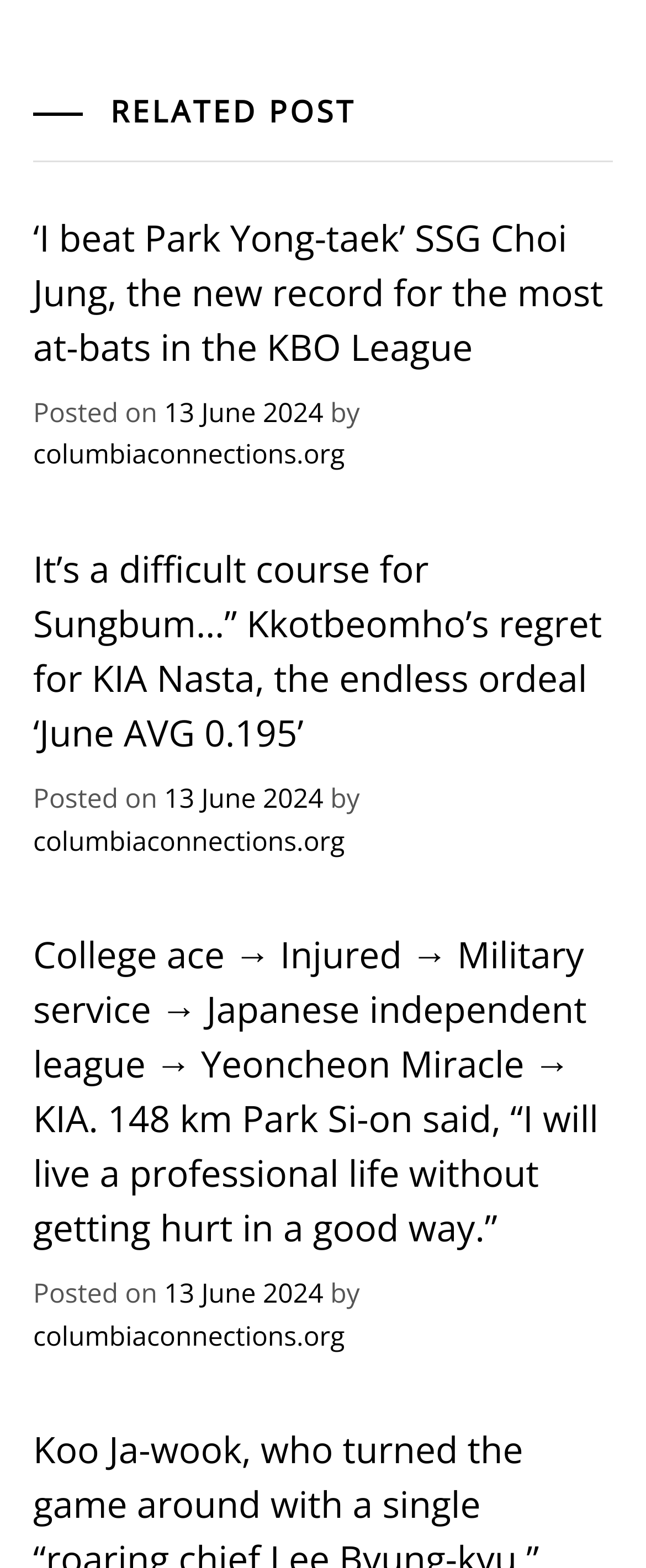Give a concise answer using one word or a phrase to the following question:
How many articles are displayed on the webpage?

3